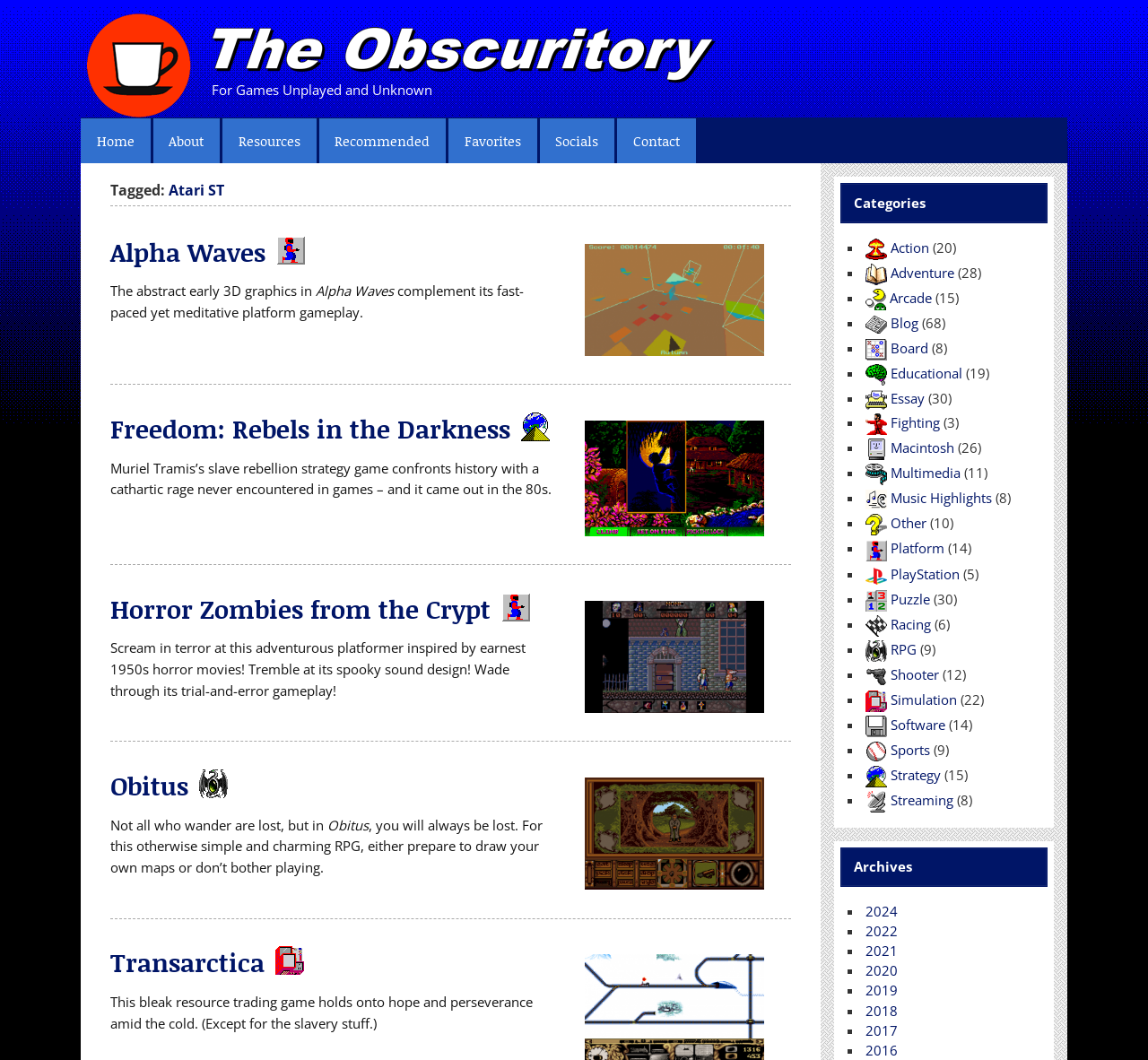Identify the bounding box for the element characterized by the following description: "Blog".

[0.754, 0.296, 0.8, 0.313]